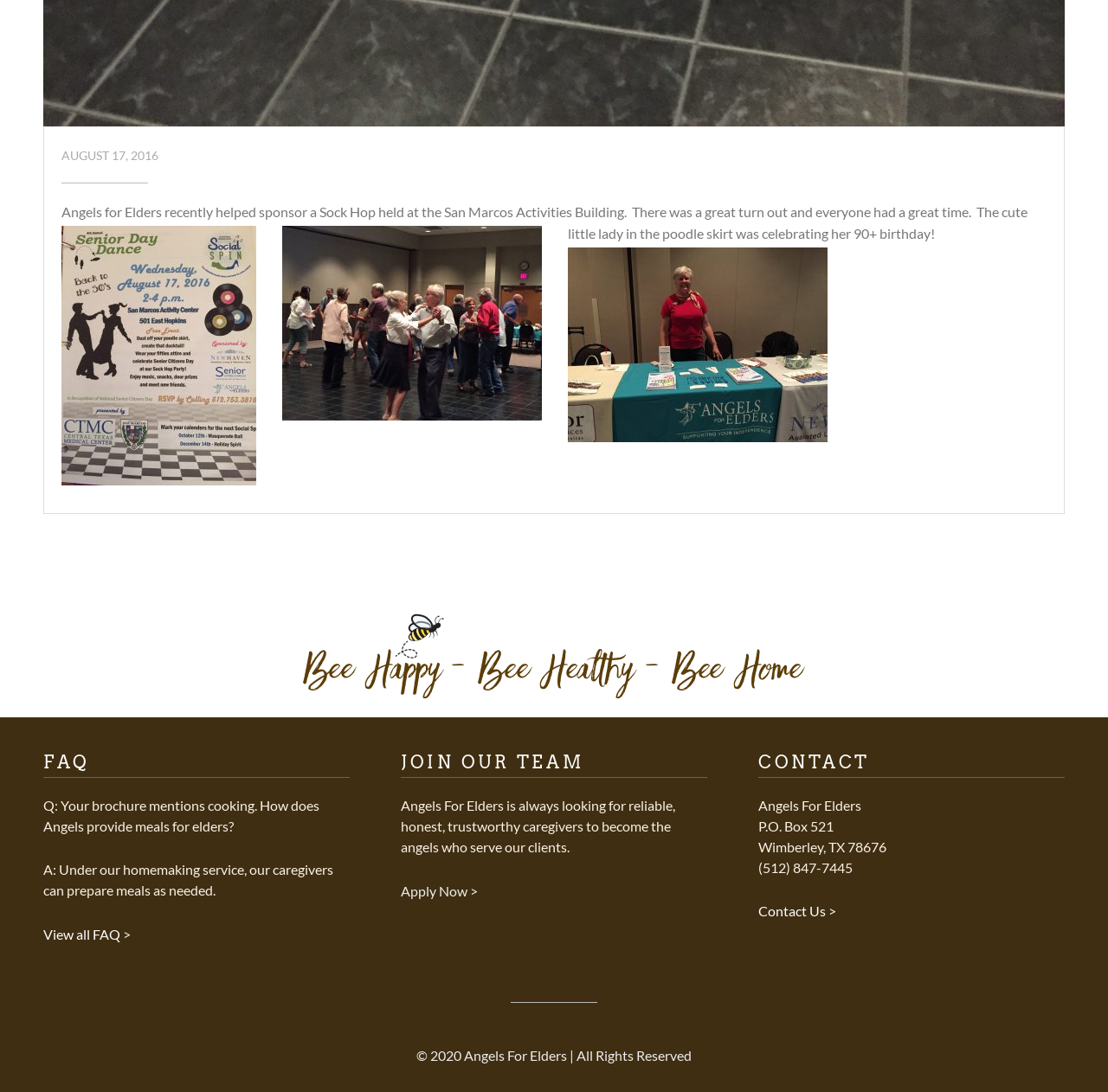Extract the bounding box coordinates of the UI element described by: "Contact Us". The coordinates should include four float numbers ranging from 0 to 1, e.g., [left, top, right, bottom].

[0.684, 0.826, 0.745, 0.841]